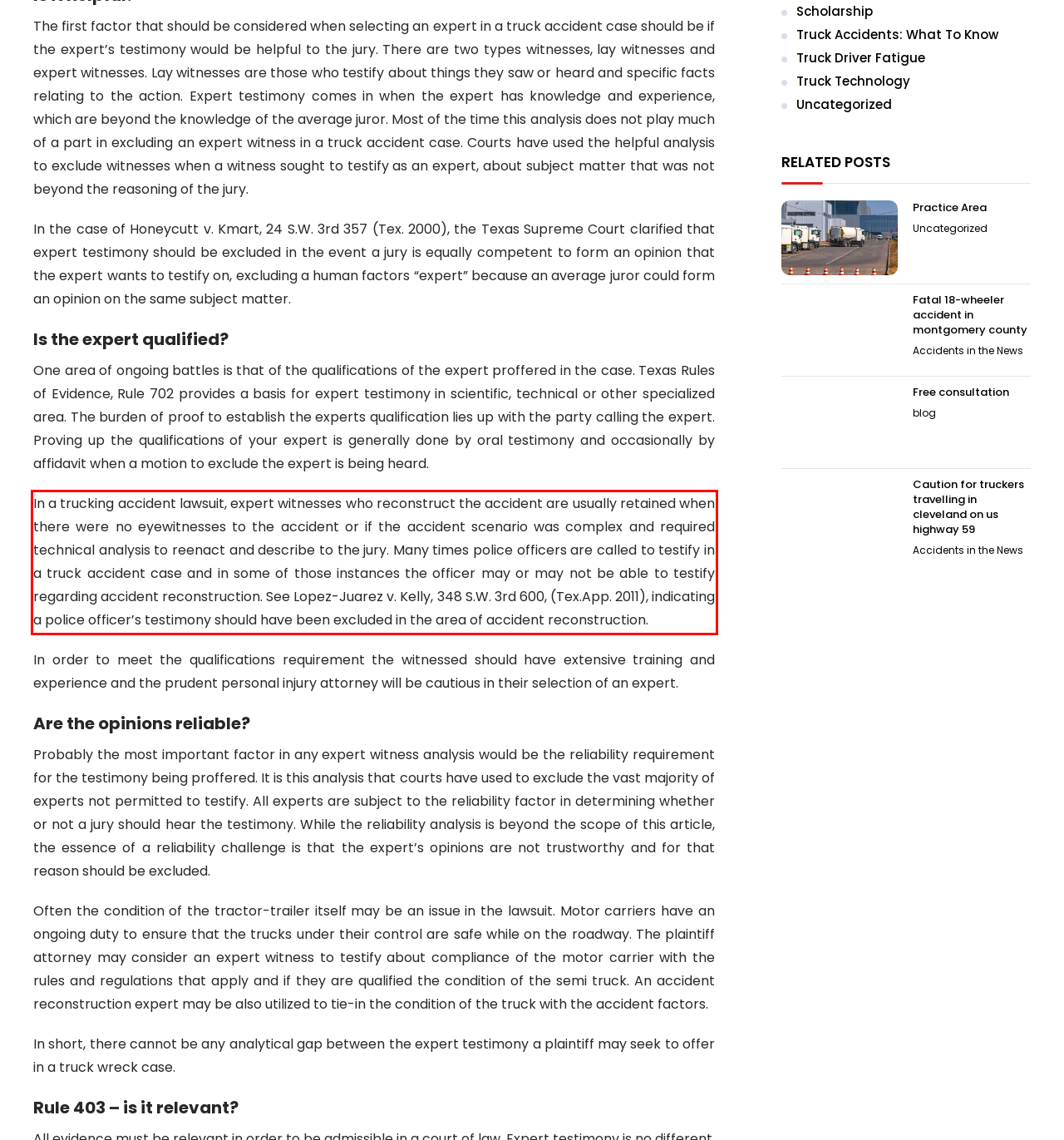Please analyze the provided webpage screenshot and perform OCR to extract the text content from the red rectangle bounding box.

In a trucking accident lawsuit, expert witnesses who reconstruct the accident are usually retained when there were no eyewitnesses to the accident or if the accident scenario was complex and required technical analysis to reenact and describe to the jury. Many times police officers are called to testify in a truck accident case and in some of those instances the officer may or may not be able to testify regarding accident reconstruction. See Lopez-Juarez v. Kelly, 348 S.W. 3rd 600, (Tex.App. 2011), indicating a police officer’s testimony should have been excluded in the area of accident reconstruction.